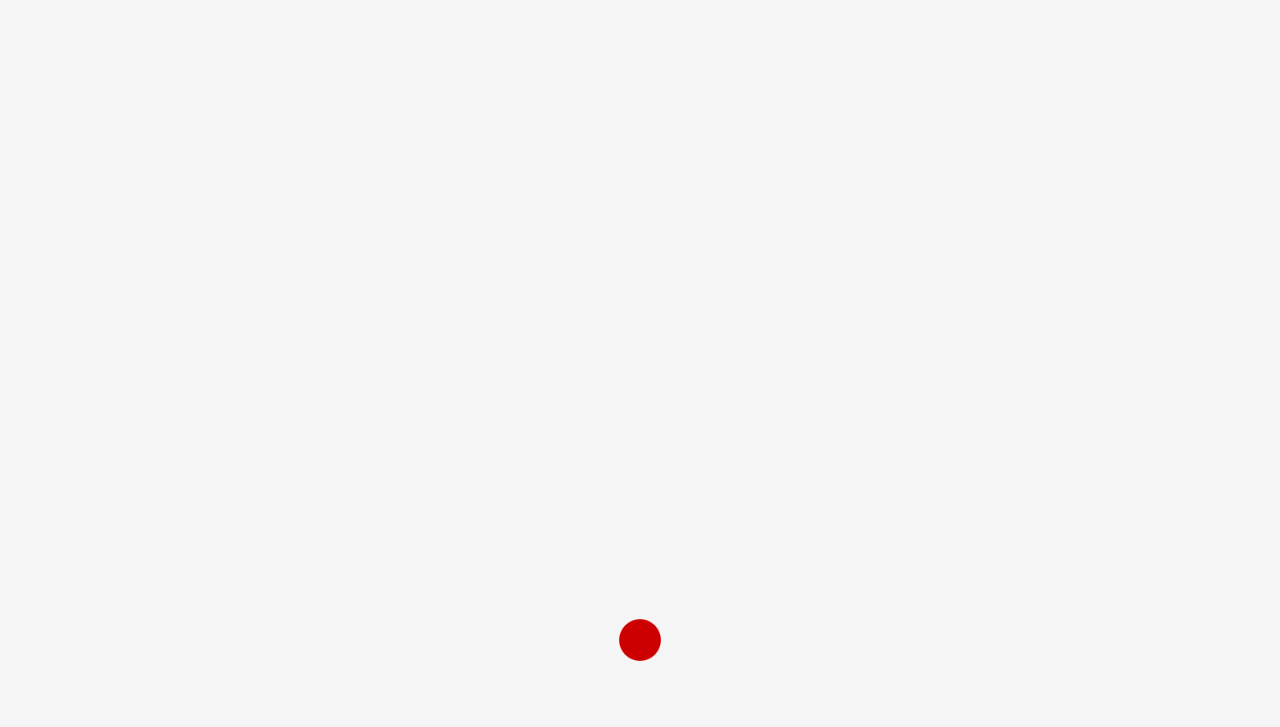How many main navigation links are there?
We need a detailed and meticulous answer to the question.

The main navigation links are located at the top of the webpage, and they are 'HOME', 'NEW', '#OCCUPY', '#OO', 'ACTION', and 'FEATURED'. There are 6 links in total.